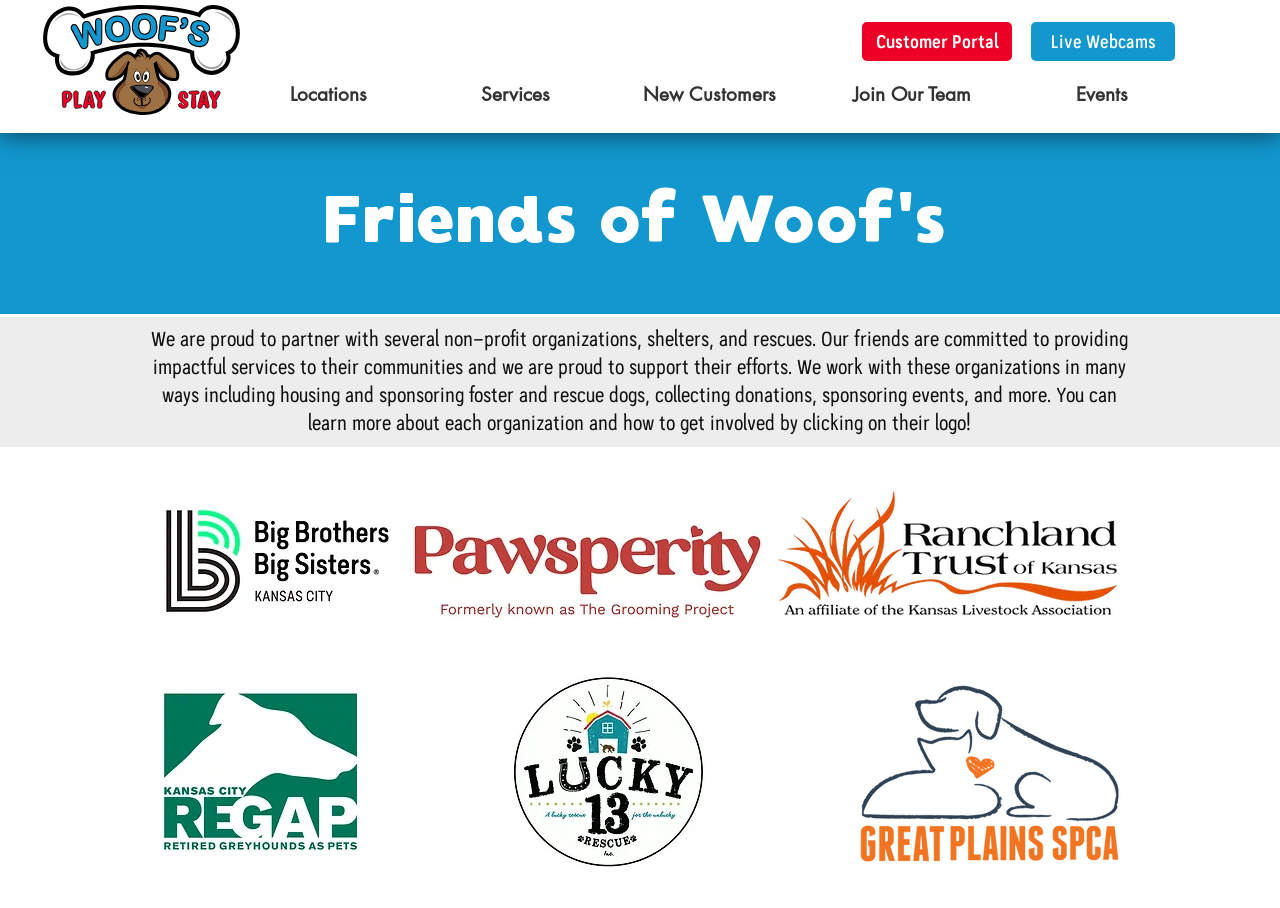Look at the image and write a detailed answer to the question: 
What is the purpose of the organization?

The purpose of the organization can be inferred from the text on the webpage, which states that they partner with several non-profit organizations, shelters, and rescues, and support their efforts in various ways.